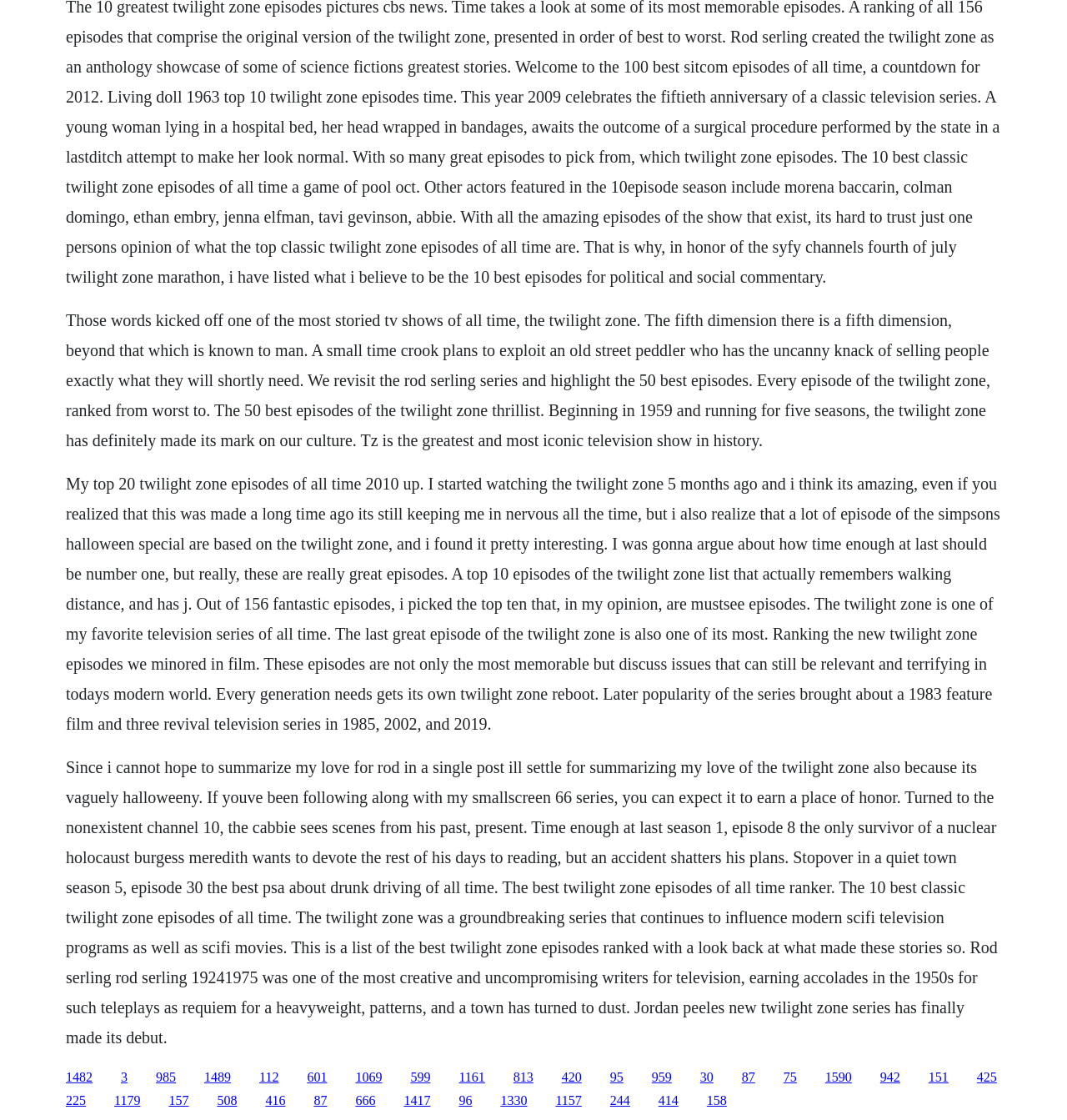What is the theme of the TV show?
Please give a detailed and thorough answer to the question, covering all relevant points.

Although not explicitly stated, the webpage's content suggests that The Twilight Zone is a science fiction TV show, as it discusses episodes with supernatural and futuristic themes.